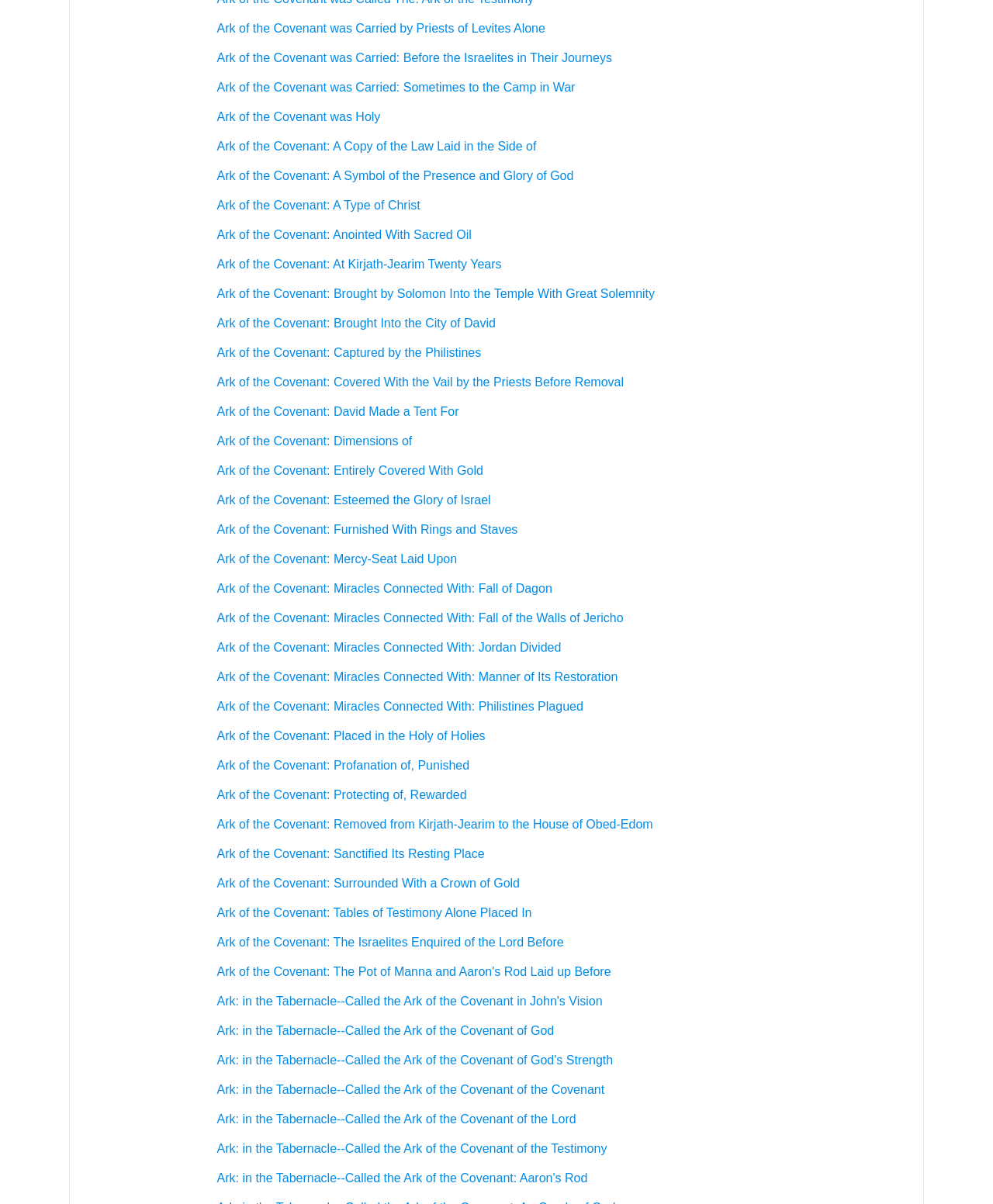Please mark the clickable region by giving the bounding box coordinates needed to complete this instruction: "View 'Ark of the Covenant was Holy'".

[0.218, 0.091, 0.383, 0.102]